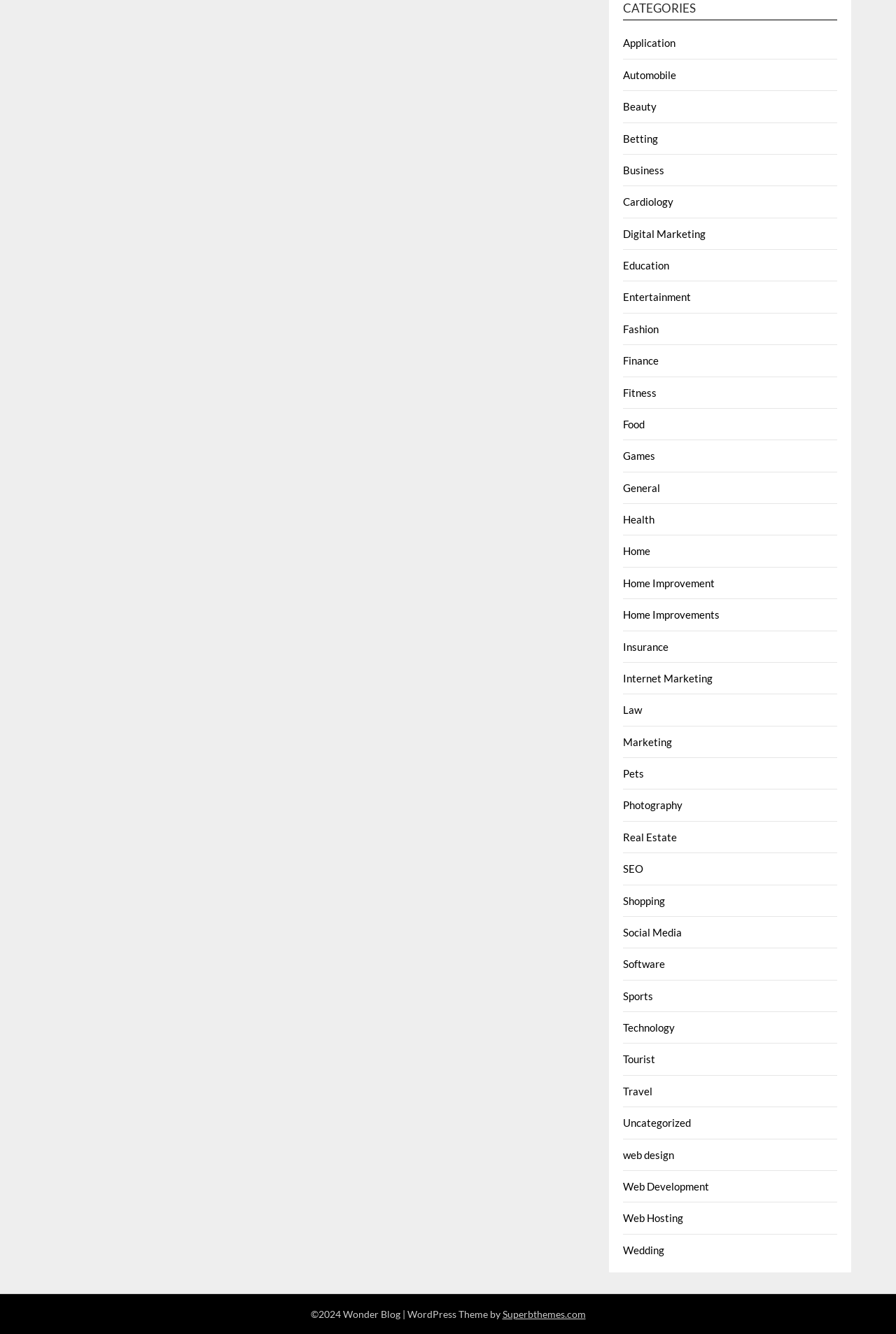Show the bounding box coordinates for the element that needs to be clicked to execute the following instruction: "Explore the 'Photography' section". Provide the coordinates in the form of four float numbers between 0 and 1, i.e., [left, top, right, bottom].

[0.696, 0.599, 0.762, 0.608]